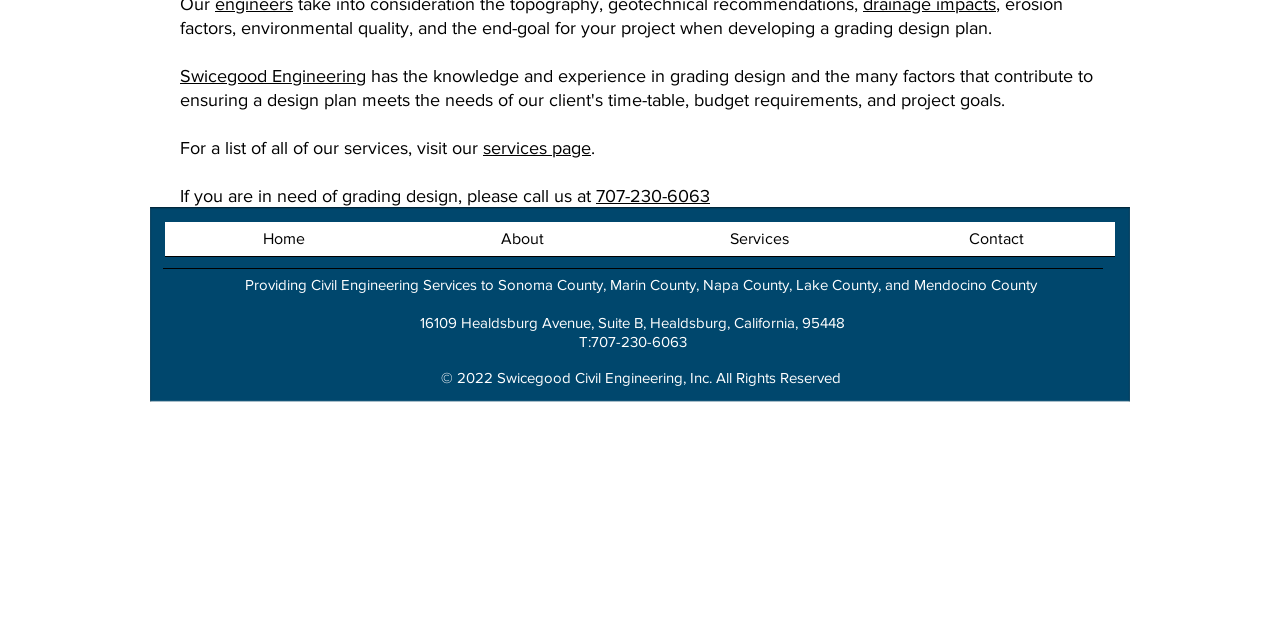Locate the UI element described as follows: "Swicegood Engineering". Return the bounding box coordinates as four float numbers between 0 and 1 in the order [left, top, right, bottom].

[0.141, 0.102, 0.286, 0.134]